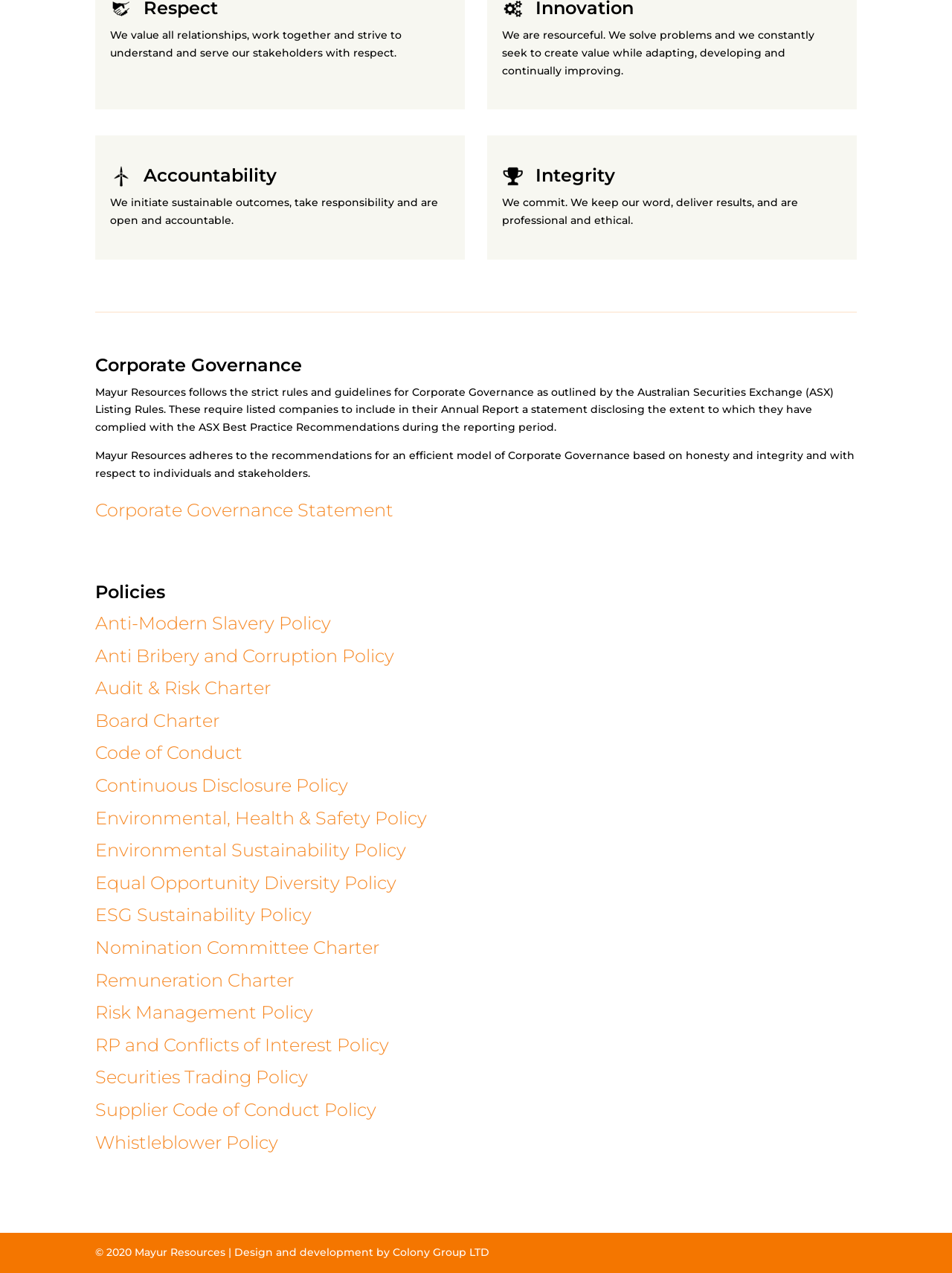Using the format (top-left x, top-left y, bottom-right x, bottom-right y), and given the element description, identify the bounding box coordinates within the screenshot: Technical Support for Routers

None